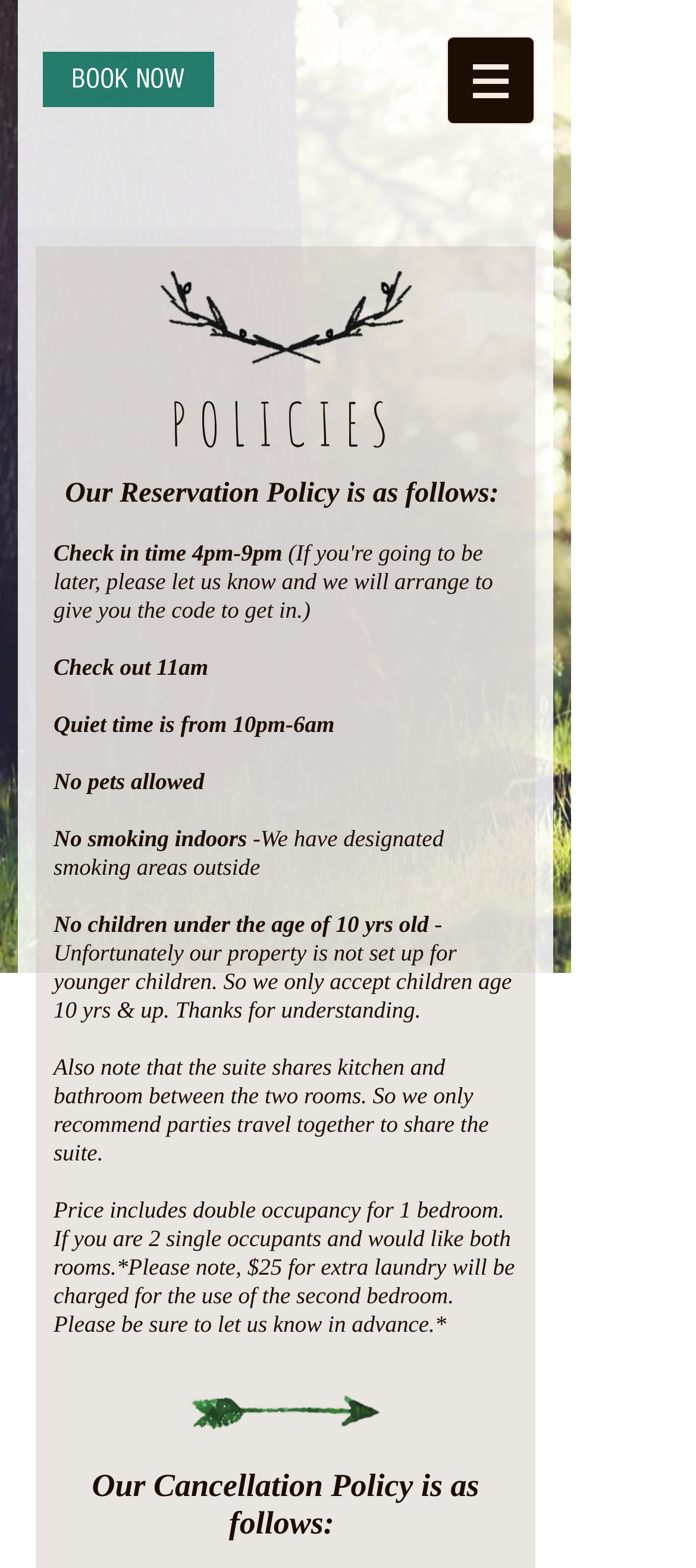What is the minimum age of children allowed?
Using the image as a reference, give a one-word or short phrase answer.

10 yrs old